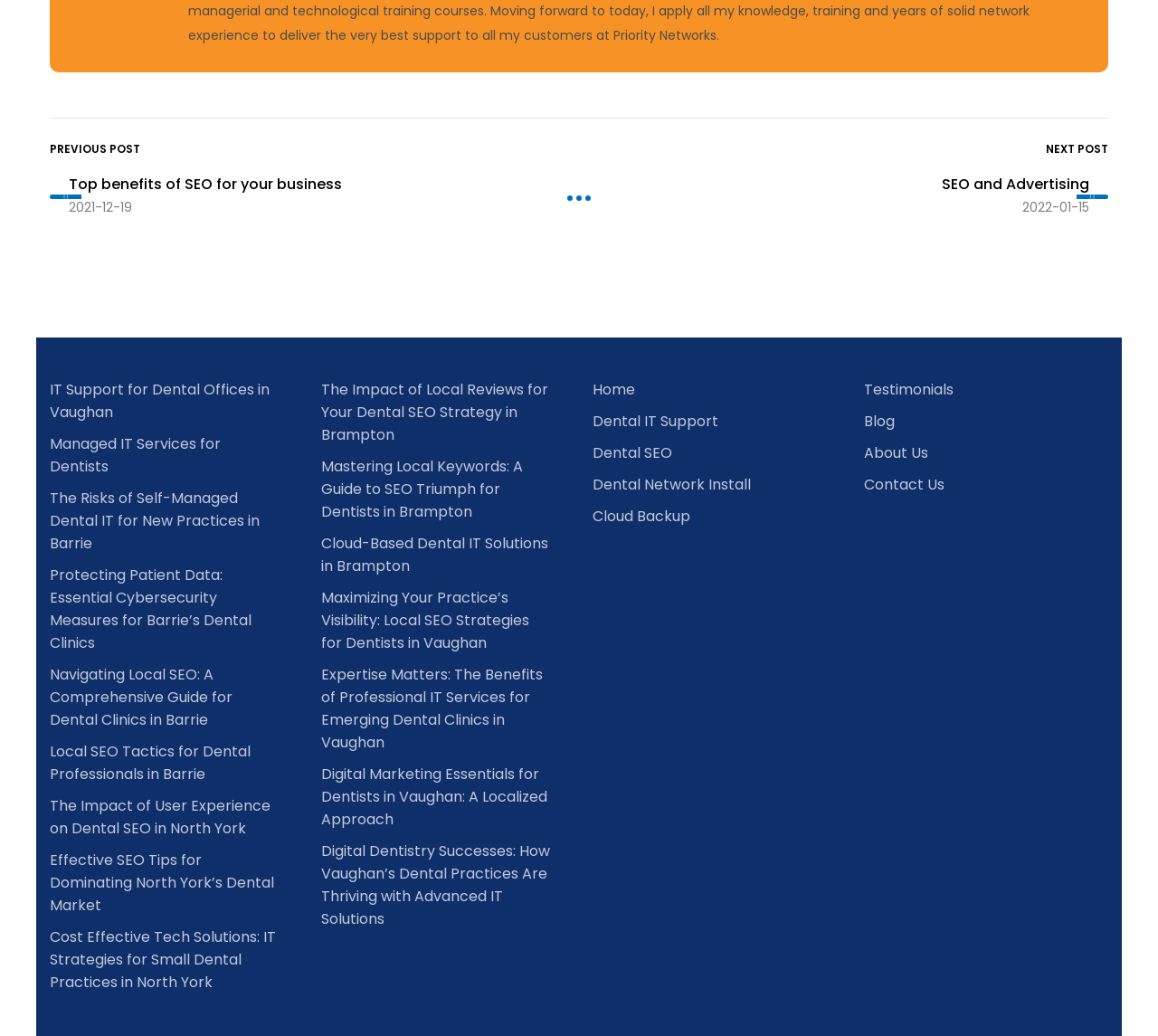What is the topic of the last blog post?
Based on the image, give a concise answer in the form of a single word or short phrase.

IT solutions for dental practices